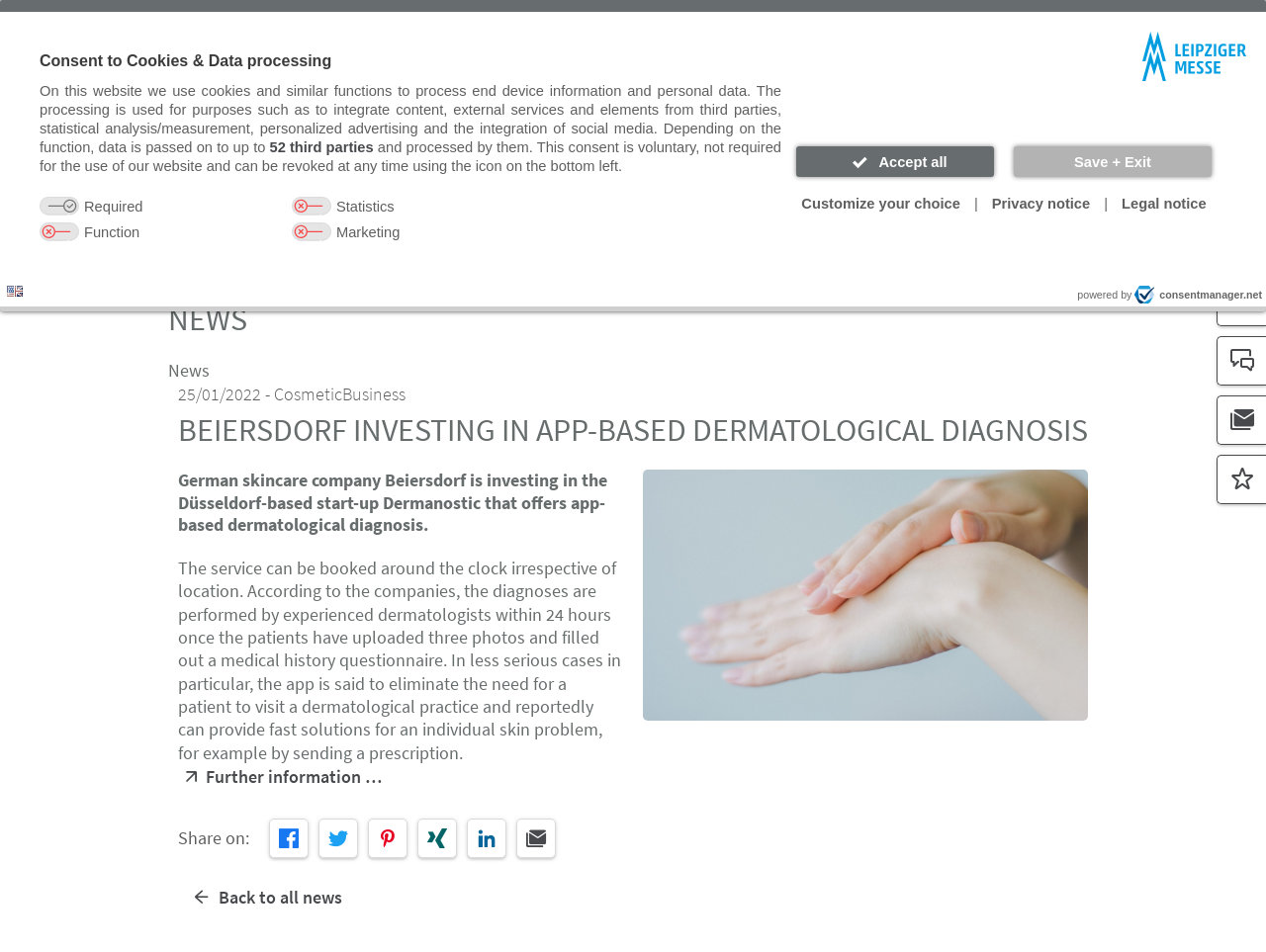Explain the features and main sections of the webpage comprehensively.

The webpage appears to be a news article or blog post from CosmeticBusiness, with a focus on the German skincare company Beiersdorf investing in the Düsseldorf-based start-up Dermanostic that offers app-based dermatological diagnosis.

At the top of the page, there is a dialog box for consenting to cookies and data processing, which takes up the entire width of the page and is positioned near the top. Within this dialog box, there is a heading, a block of text, and several checkboxes and buttons.

Below the dialog box, there is a logo in the top-right corner, along with a "powered by" text and a link to consentmanager.net. On the top-left side, there is a language selection dropdown menu and a button to switch languages.

The main content of the page is divided into several sections. The first section appears to be a navigation menu with links to various pages, including "Exhibit", "Attendee Profile", "Stand Planning", and more. These links are arranged horizontally and take up about half of the page width.

Below the navigation menu, there is a section with several links to news articles or blog posts, including "Don't Miss out on Exhibiting", "Attendee Profile", and "Stand Planning". These links are arranged vertically and take up about a quarter of the page width.

Further down the page, there is a section with a heading "NEWS" and a subheading "News". Below this, there is a single news article or blog post with a date "25/01/2022". The article takes up about half of the page width.

On the right side of the page, there are several buttons and links, including a search bar, a button to visit the ticket shop, and links to contact, newsletter, and bookmarks. At the very bottom of the page, there is a breadcrumb navigation menu with links to the homepage and news pages.

Throughout the page, there are several images, including a logo, icons, and possibly images related to the news article or blog post.